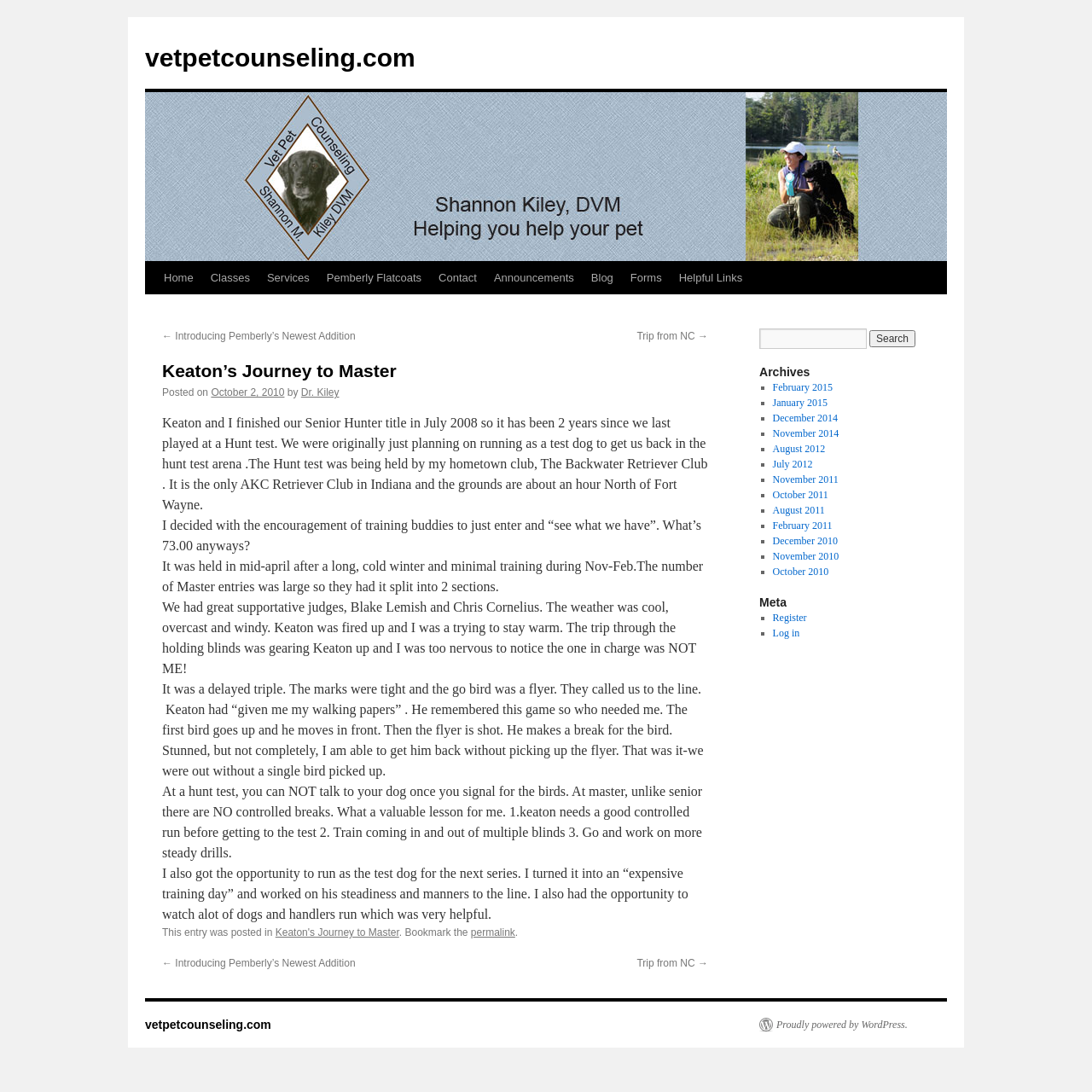Mark the bounding box of the element that matches the following description: "November 2010".

[0.707, 0.504, 0.768, 0.515]